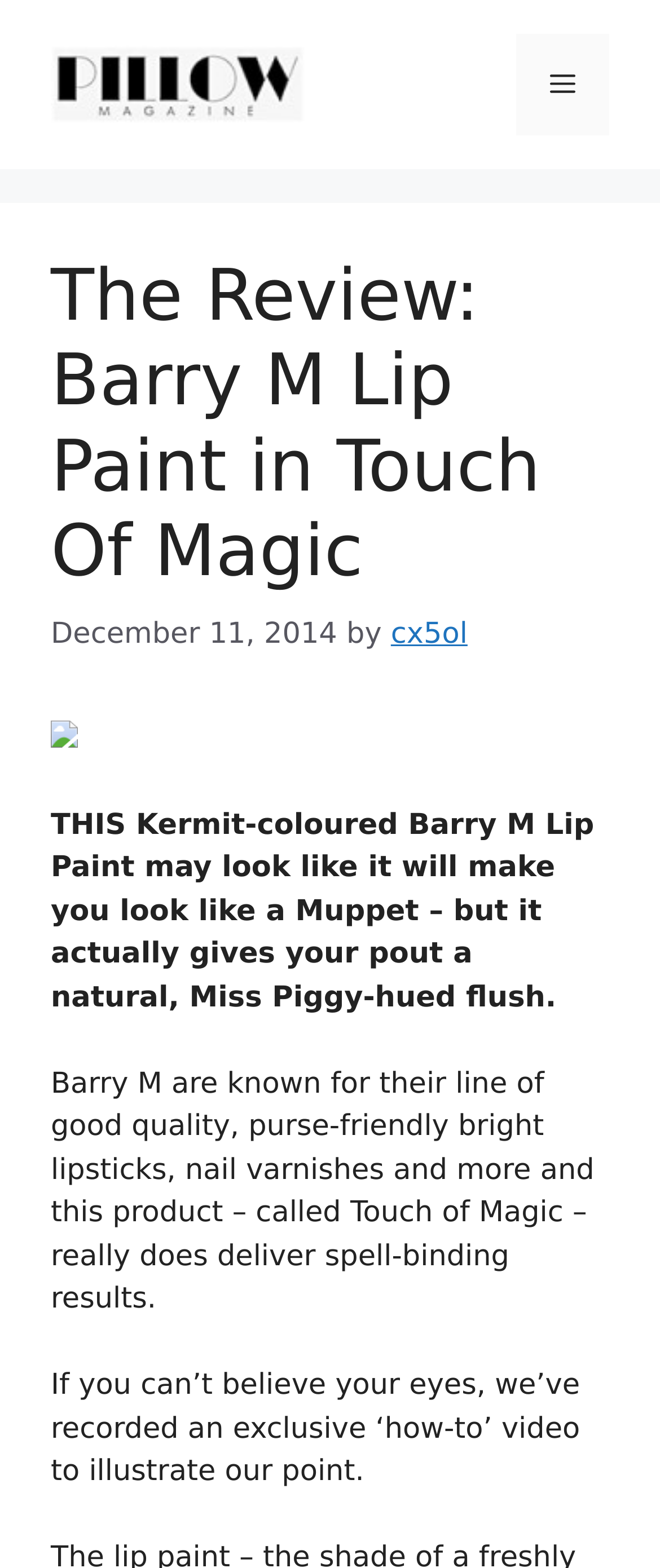Who is the author of the article?
Please craft a detailed and exhaustive response to the question.

The author of the article can be determined by looking at the link 'by' which is followed by the author's name 'cx5ol'.